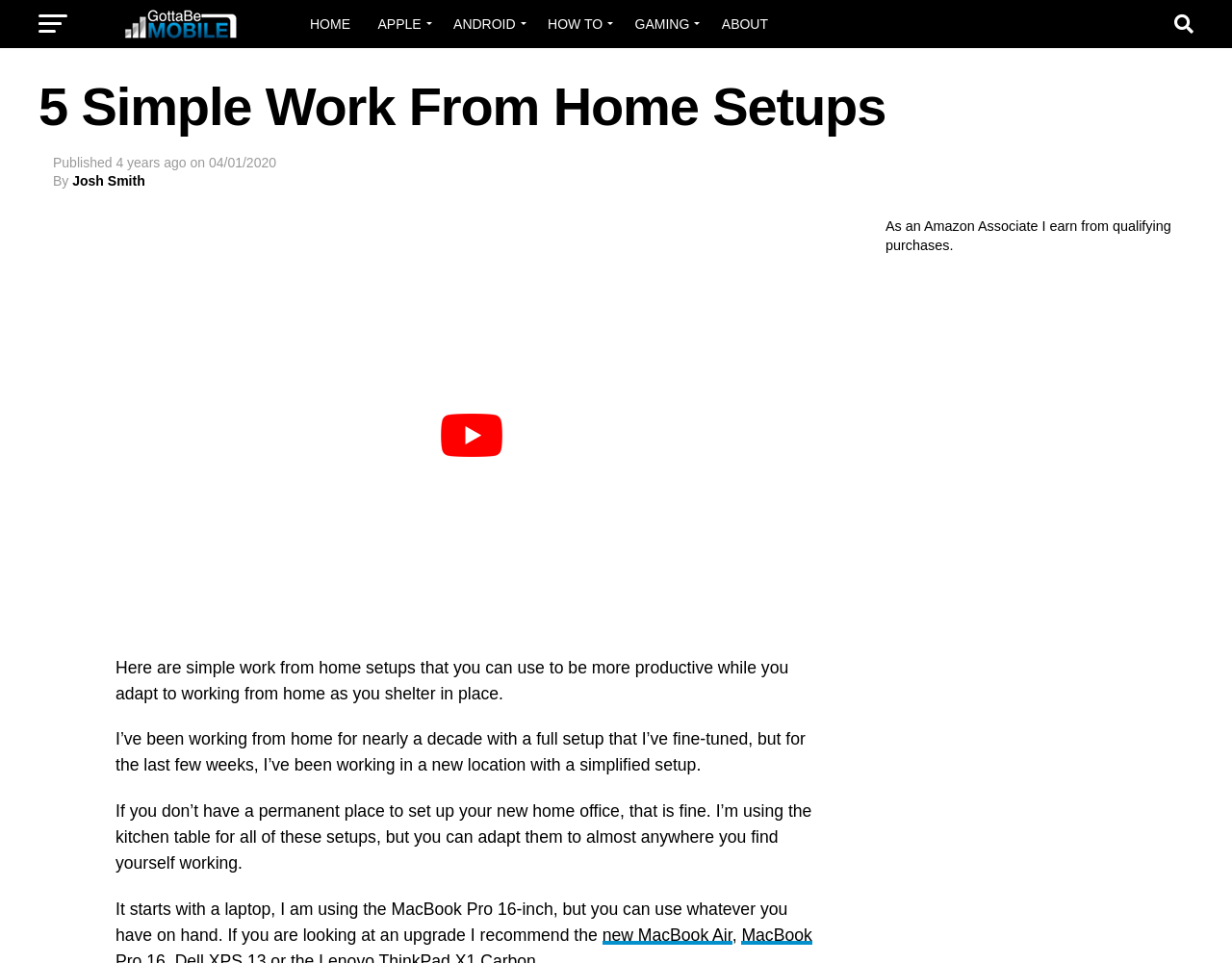Provide the bounding box coordinates for the UI element described in this sentence: "aria-label="play Youtube video"". The coordinates should be four float values between 0 and 1, i.e., [left, top, right, bottom].

[0.094, 0.244, 0.672, 0.66]